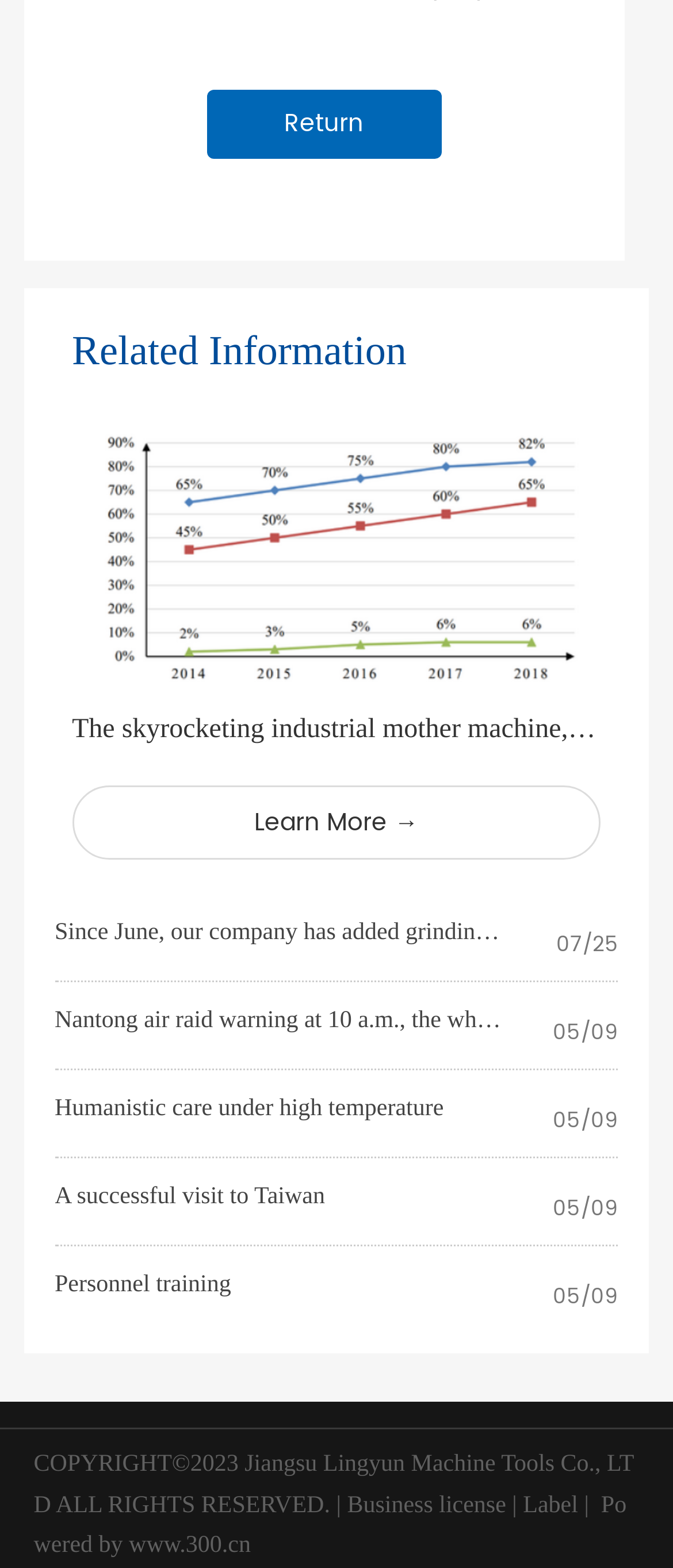Find the bounding box coordinates of the element I should click to carry out the following instruction: "Learn more about 'The skyrocketing industrial mother machine, bronze or king?'".

[0.107, 0.501, 0.893, 0.549]